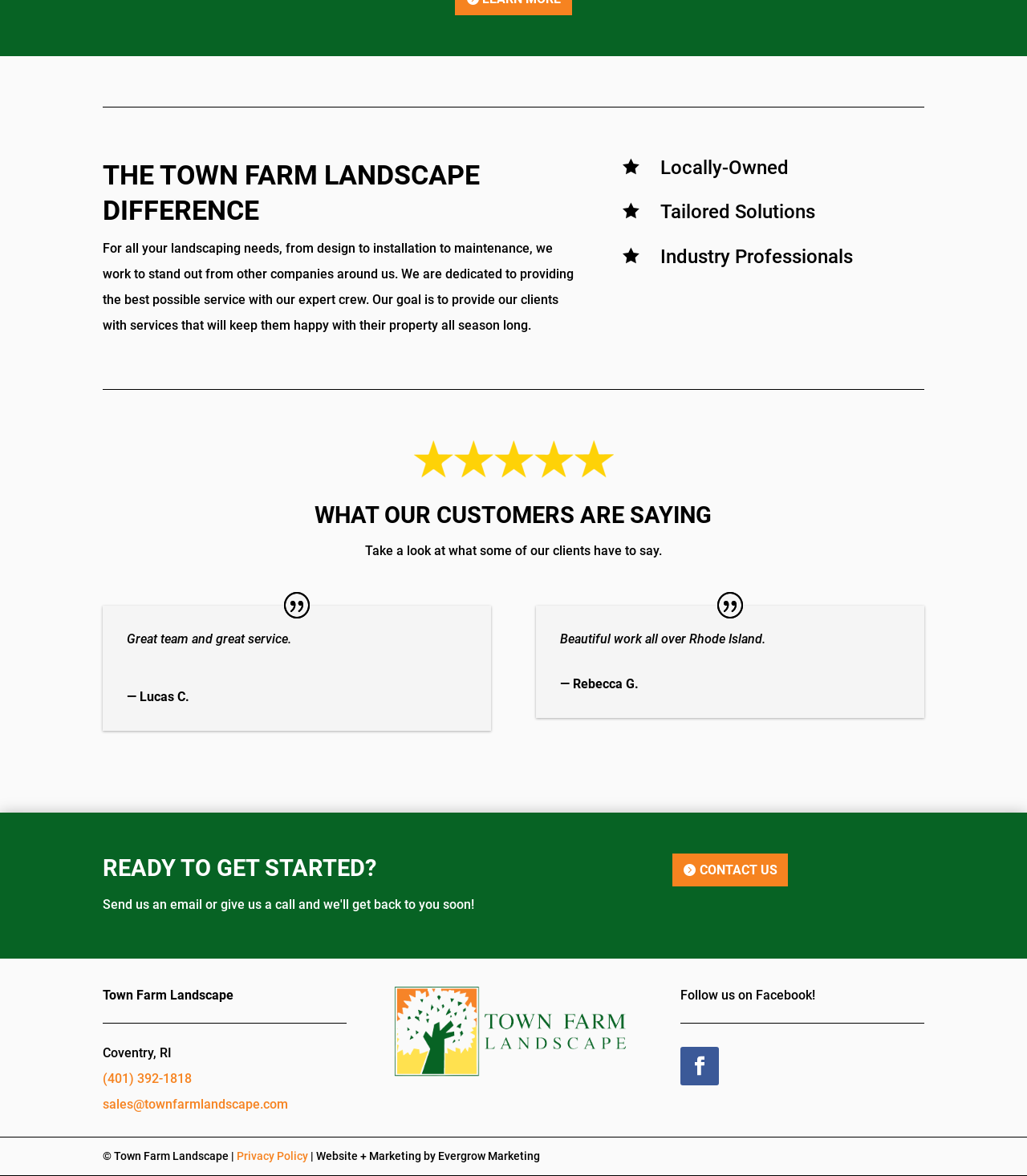Based on the element description Follow, identify the bounding box of the UI element in the given webpage screenshot. The coordinates should be in the format (top-left x, top-left y, bottom-right x, bottom-right y) and must be between 0 and 1.

[0.663, 0.89, 0.7, 0.923]